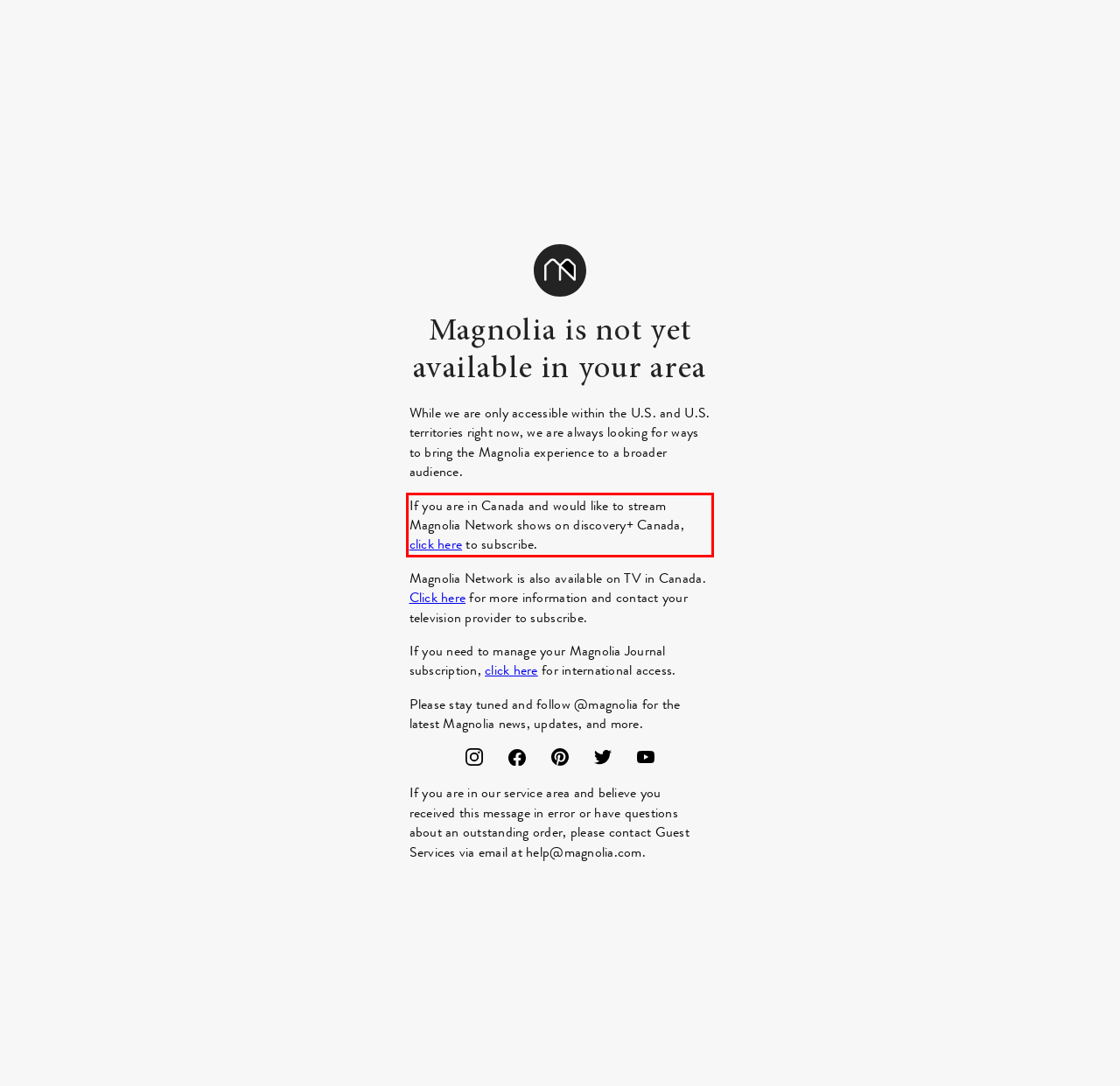View the screenshot of the webpage and identify the UI element surrounded by a red bounding box. Extract the text contained within this red bounding box.

If you are in Canada and would like to stream Magnolia Network shows on discovery+ Canada, click here to subscribe.